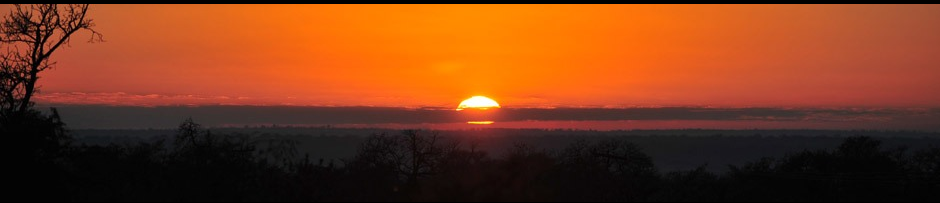List and describe all the prominent features within the image.

The image captures a breathtaking sunset, where the sun dips just above the horizon, casting a warm, golden hue across the sky. Vivid shades of orange and red blend seamlessly, creating a stunning backdrop for the silhouetted landscape. Dark tree outlines frame the scene, adding depth and a sense of tranquility to this serene moment. This beautiful view evokes feelings of peace and reflection, making it a perfect visual accompaniment to the theme of decluttering and revitalizing one's space, as discussed in the associated content about junk removal services.